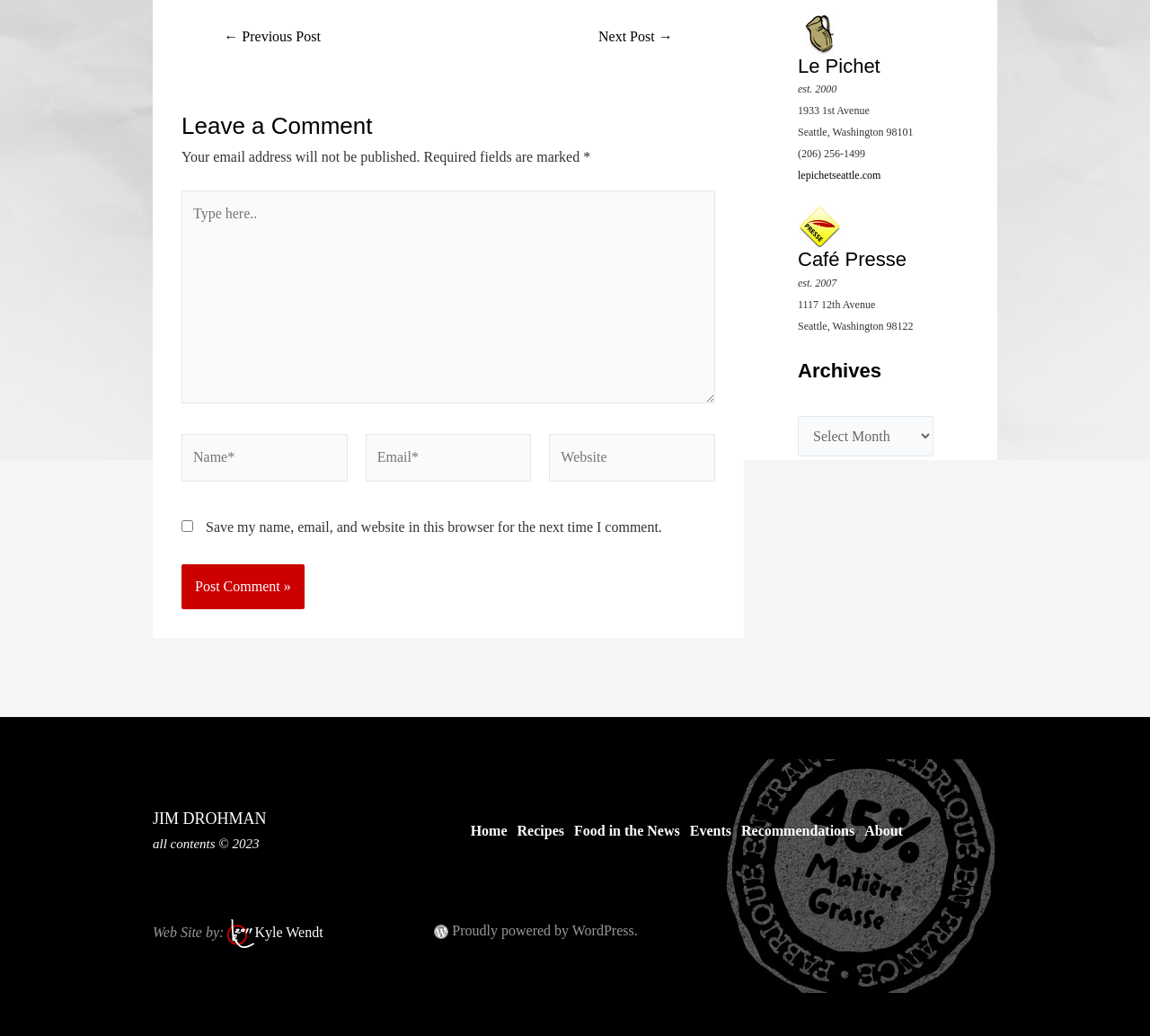Please find the bounding box for the following UI element description. Provide the coordinates in (top-left x, top-left y, bottom-right x, bottom-right y) format, with values between 0 and 1: Android Repair

None